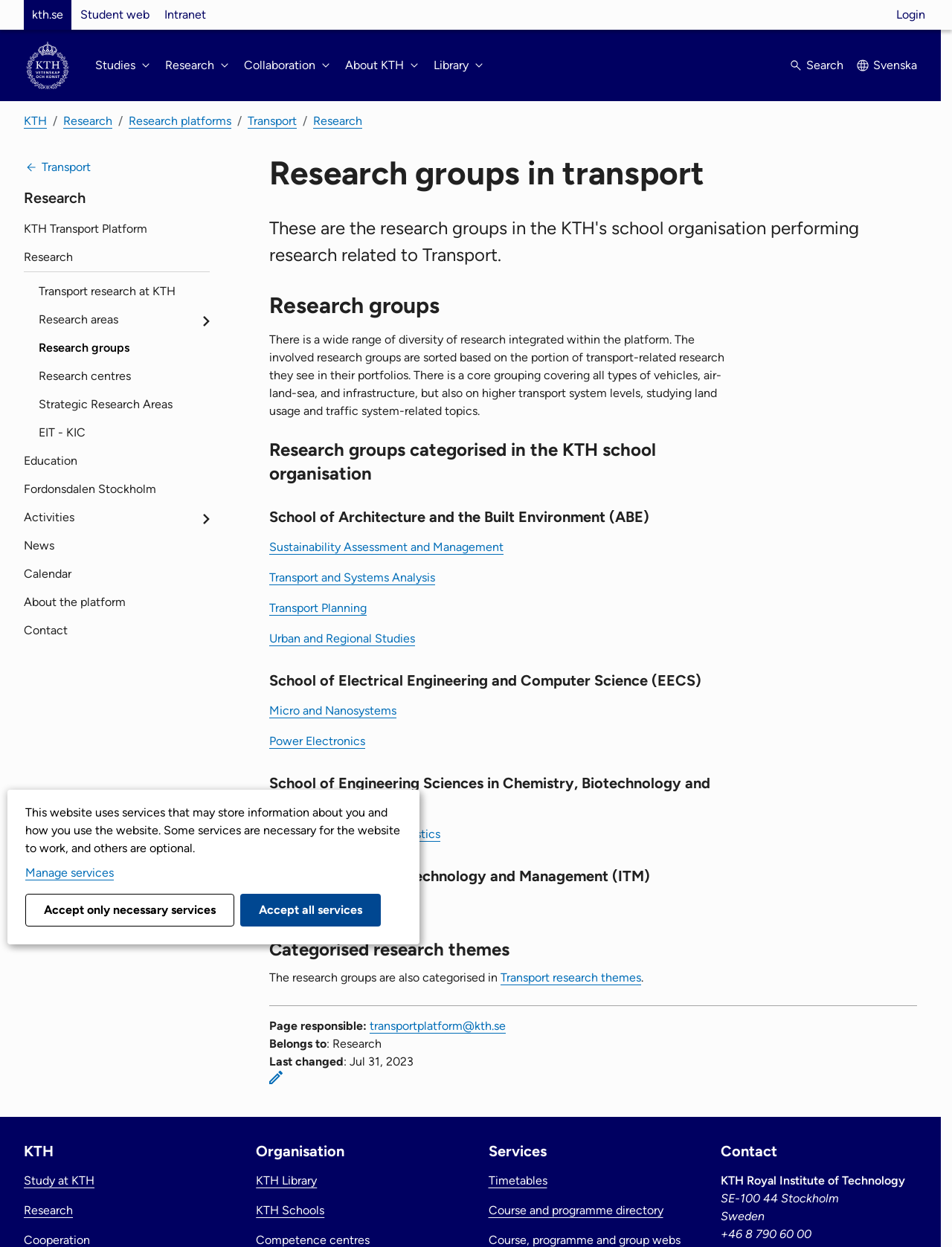Extract the primary header of the webpage and generate its text.

Research groups in transport